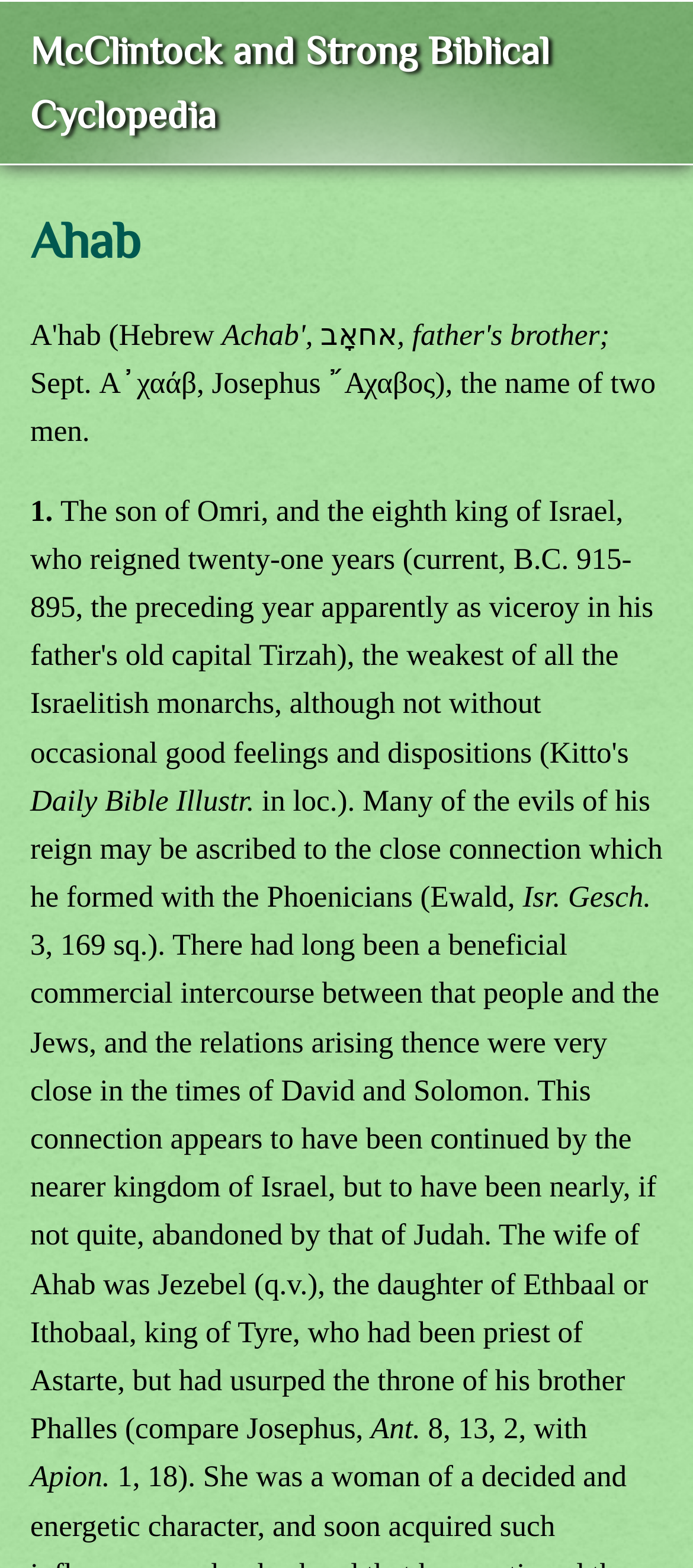Respond to the question with just a single word or phrase: 
What is the language of the word 'אחאָב'?

Hebrew